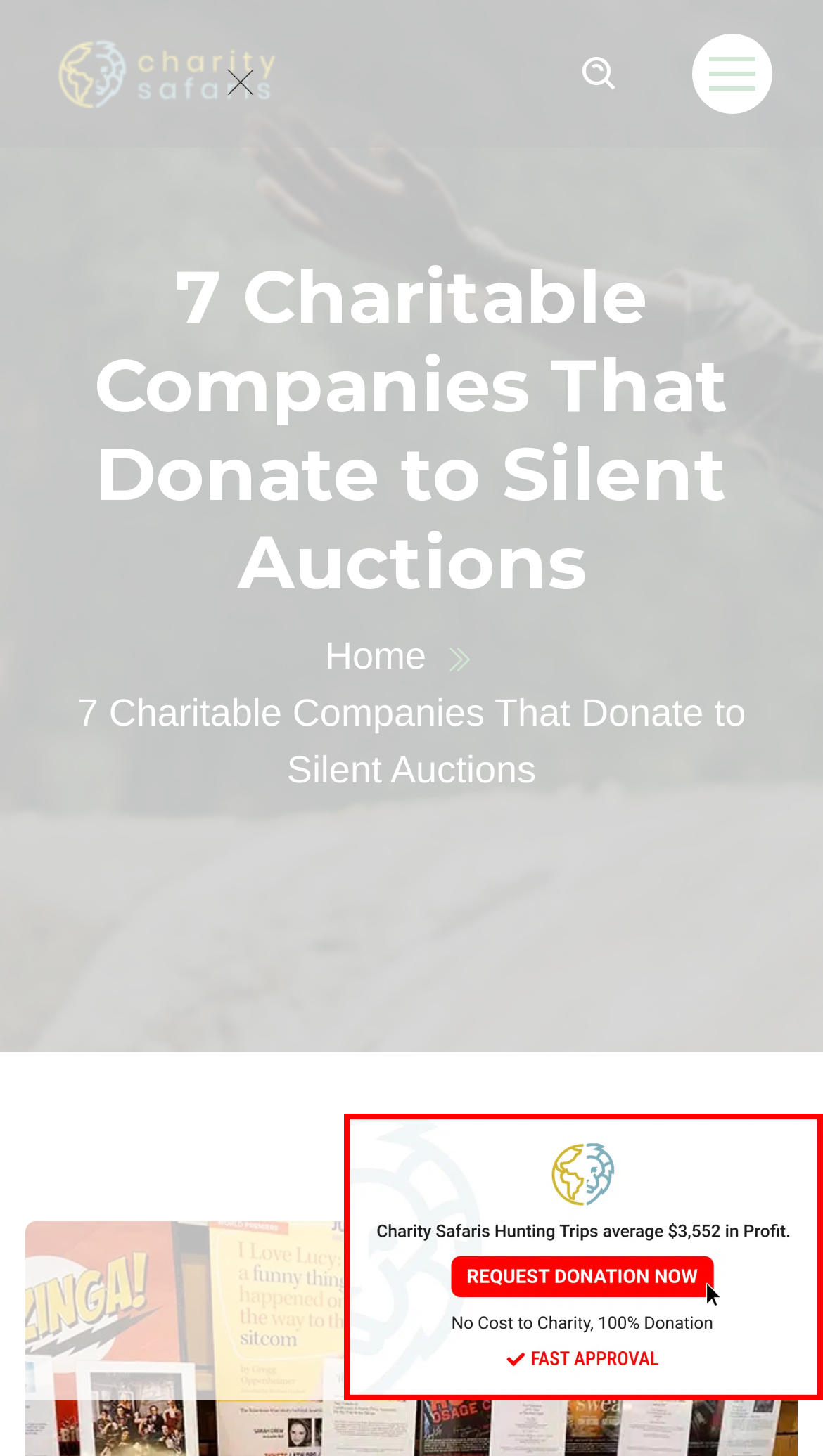Determine the main text heading of the webpage and provide its content.

Companies That Donate to Silent Auctions